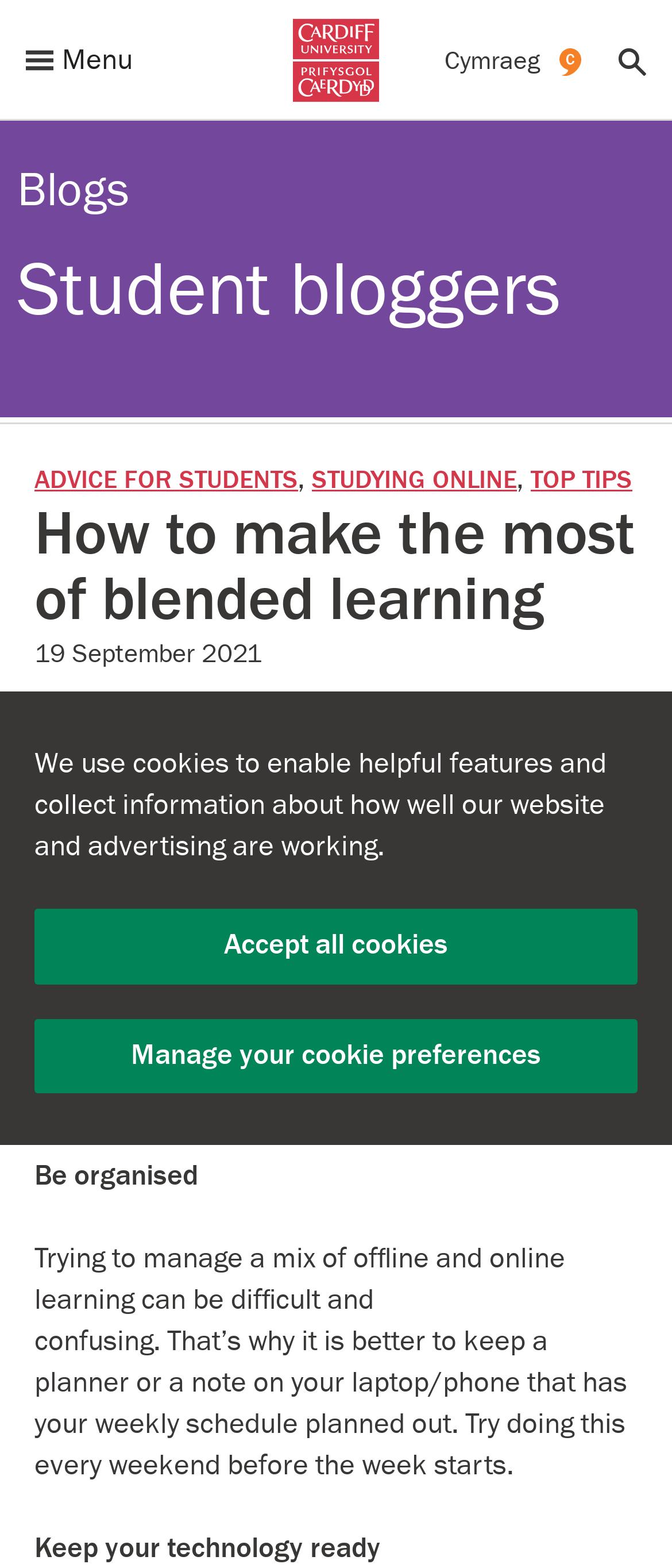Determine the bounding box for the UI element as described: "alt="Broadway Treatment Center Facebook"". The coordinates should be represented as four float numbers between 0 and 1, formatted as [left, top, right, bottom].

None